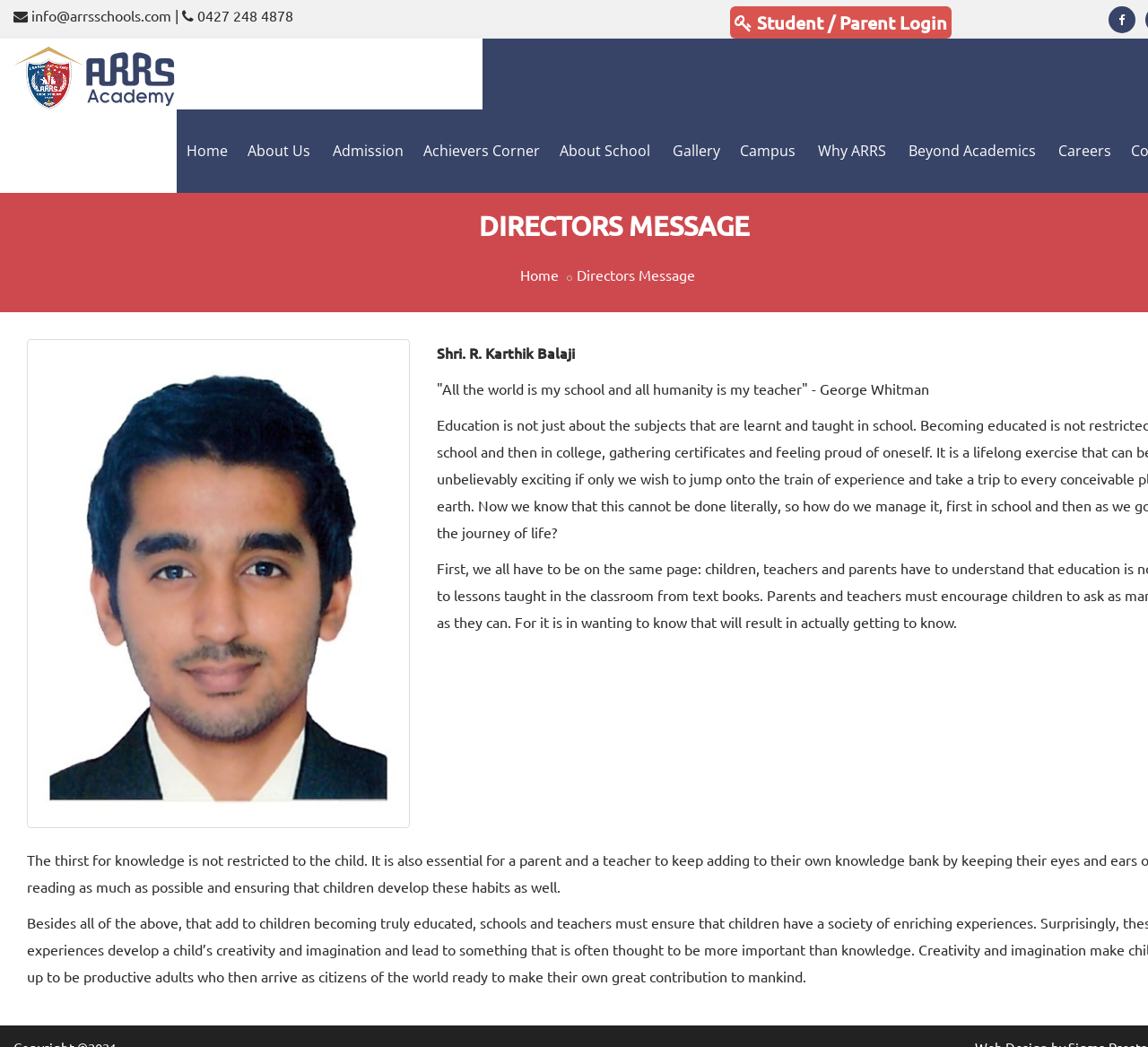Pinpoint the bounding box coordinates of the area that must be clicked to complete this instruction: "Check Careers".

[0.913, 0.128, 0.977, 0.161]